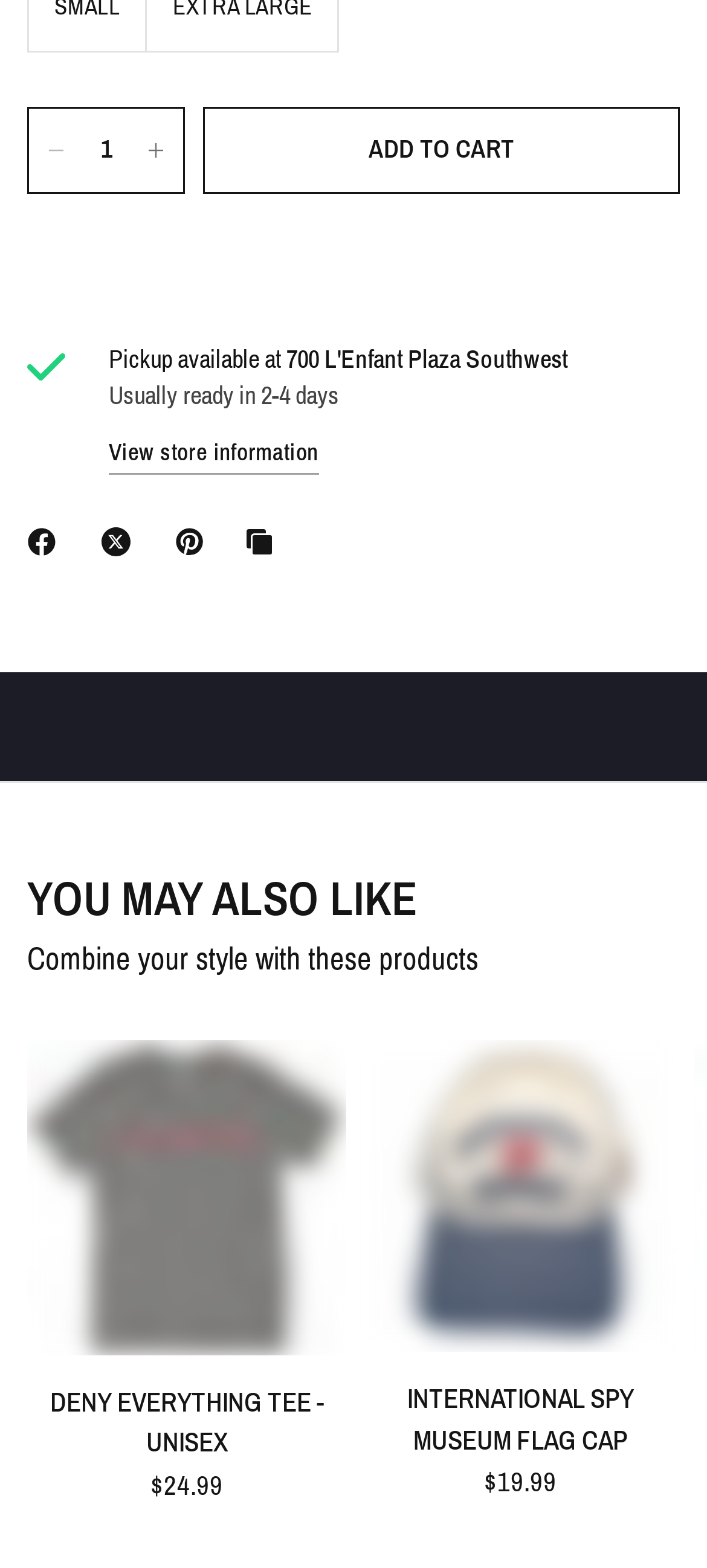Answer this question in one word or a short phrase: What is the price of the 'Deny Everything Tee - Unisex' product?

$24.99